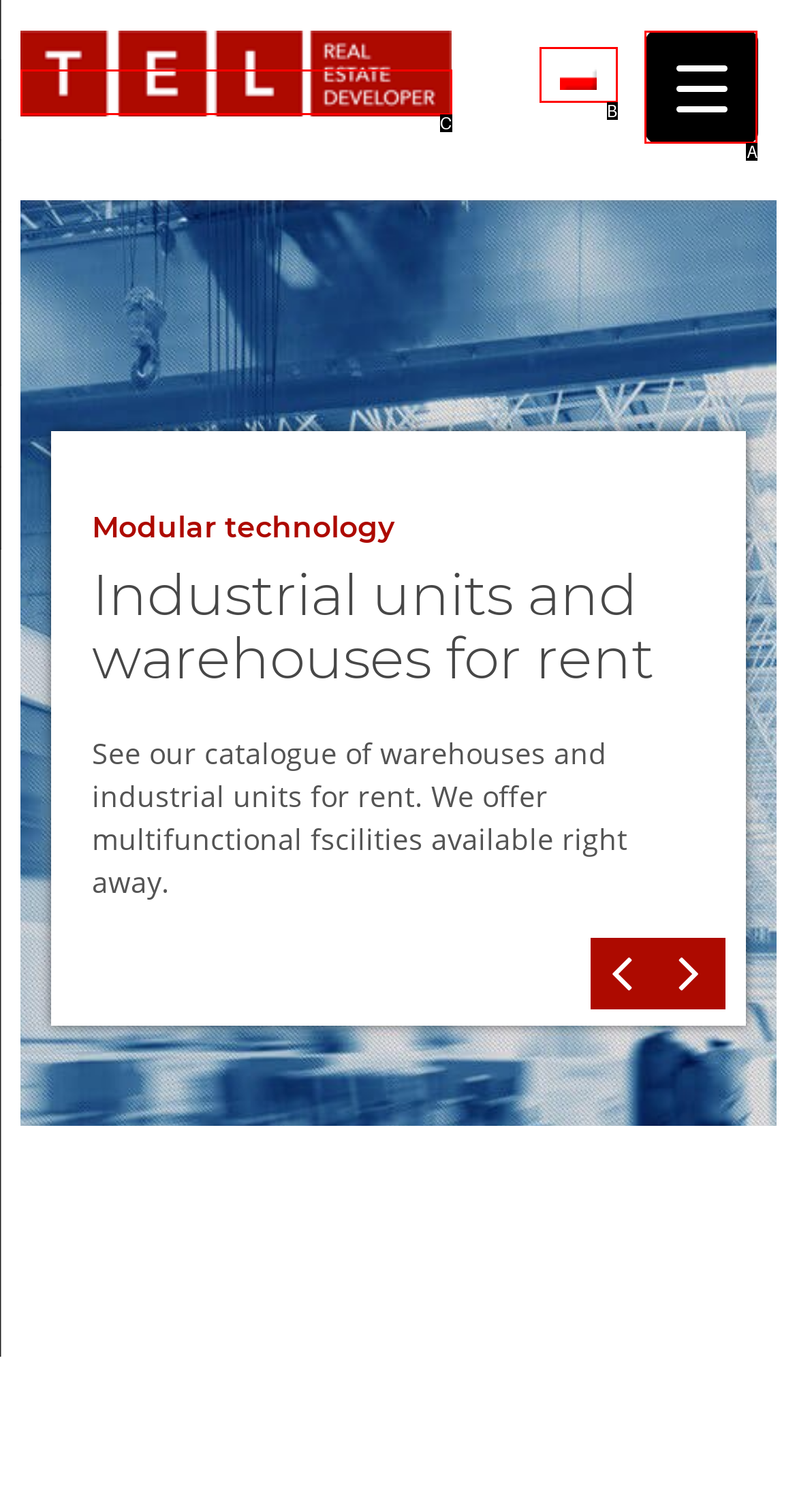Tell me which option best matches this description: title="Havana Times"
Answer with the letter of the matching option directly from the given choices.

None